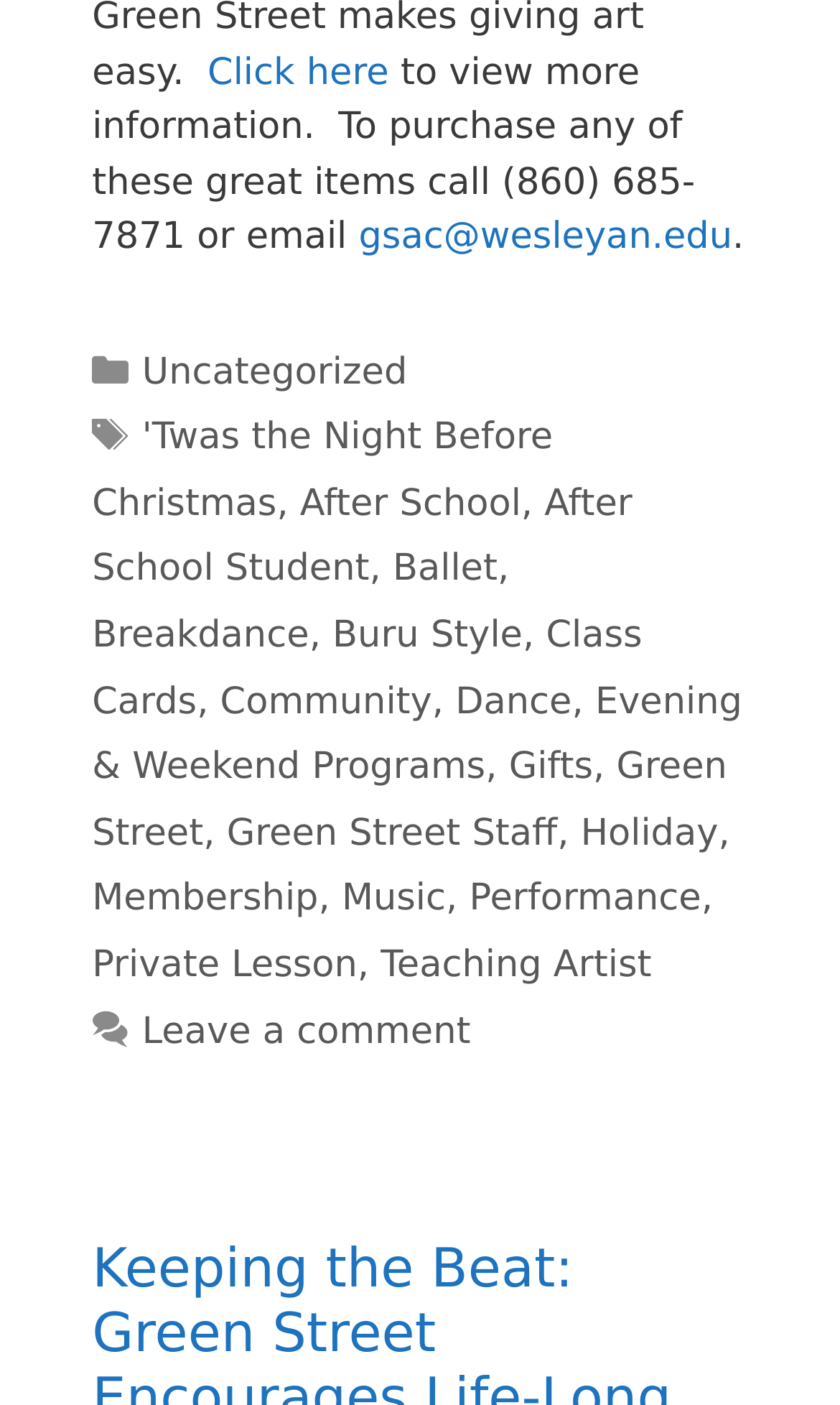Please identify the bounding box coordinates of where to click in order to follow the instruction: "View Uncategorized posts".

[0.169, 0.249, 0.485, 0.28]